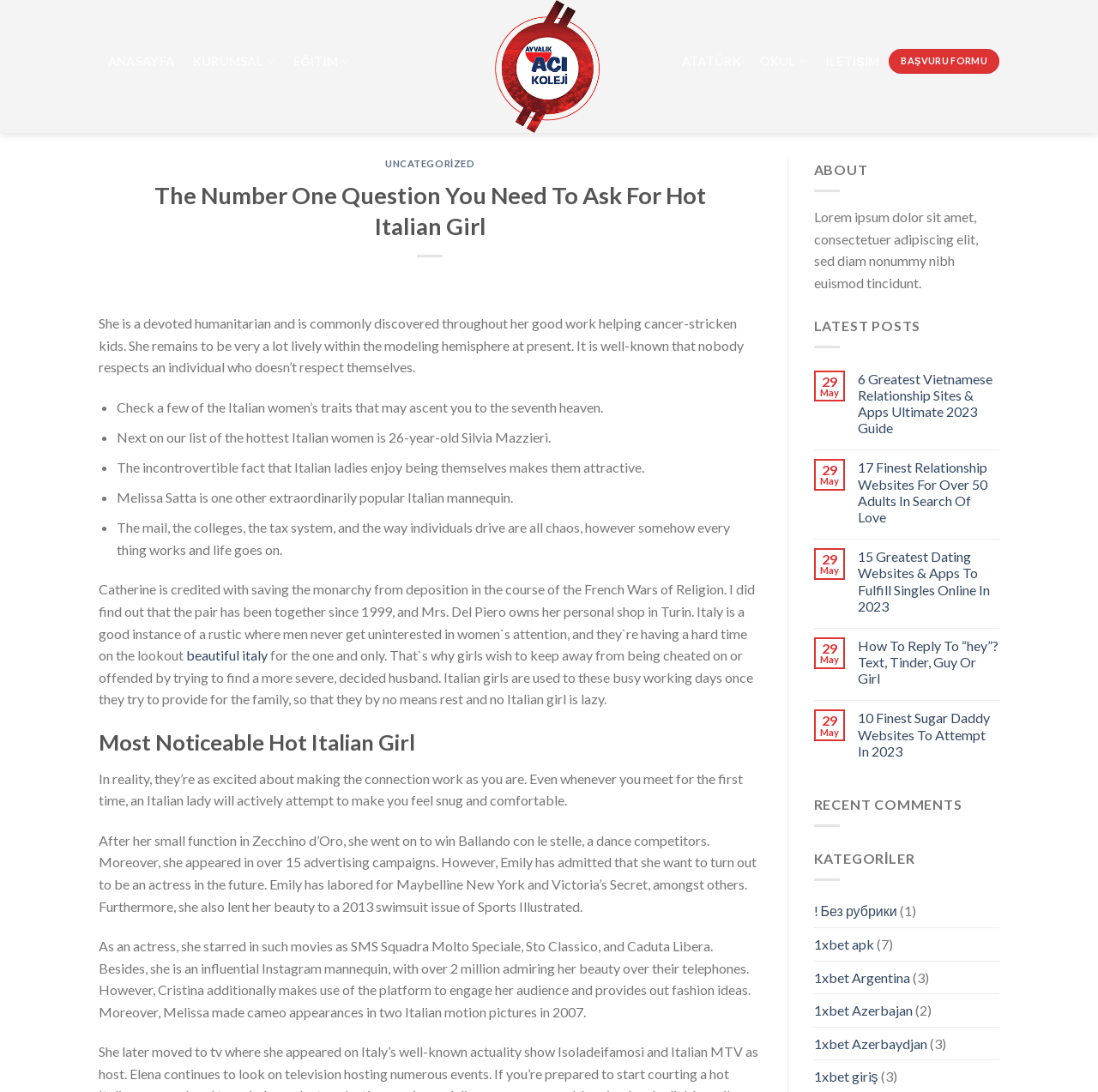Please indicate the bounding box coordinates for the clickable area to complete the following task: "scroll to the top of the page". The coordinates should be specified as four float numbers between 0 and 1, i.e., [left, top, right, bottom].

[0.953, 0.968, 0.983, 0.999]